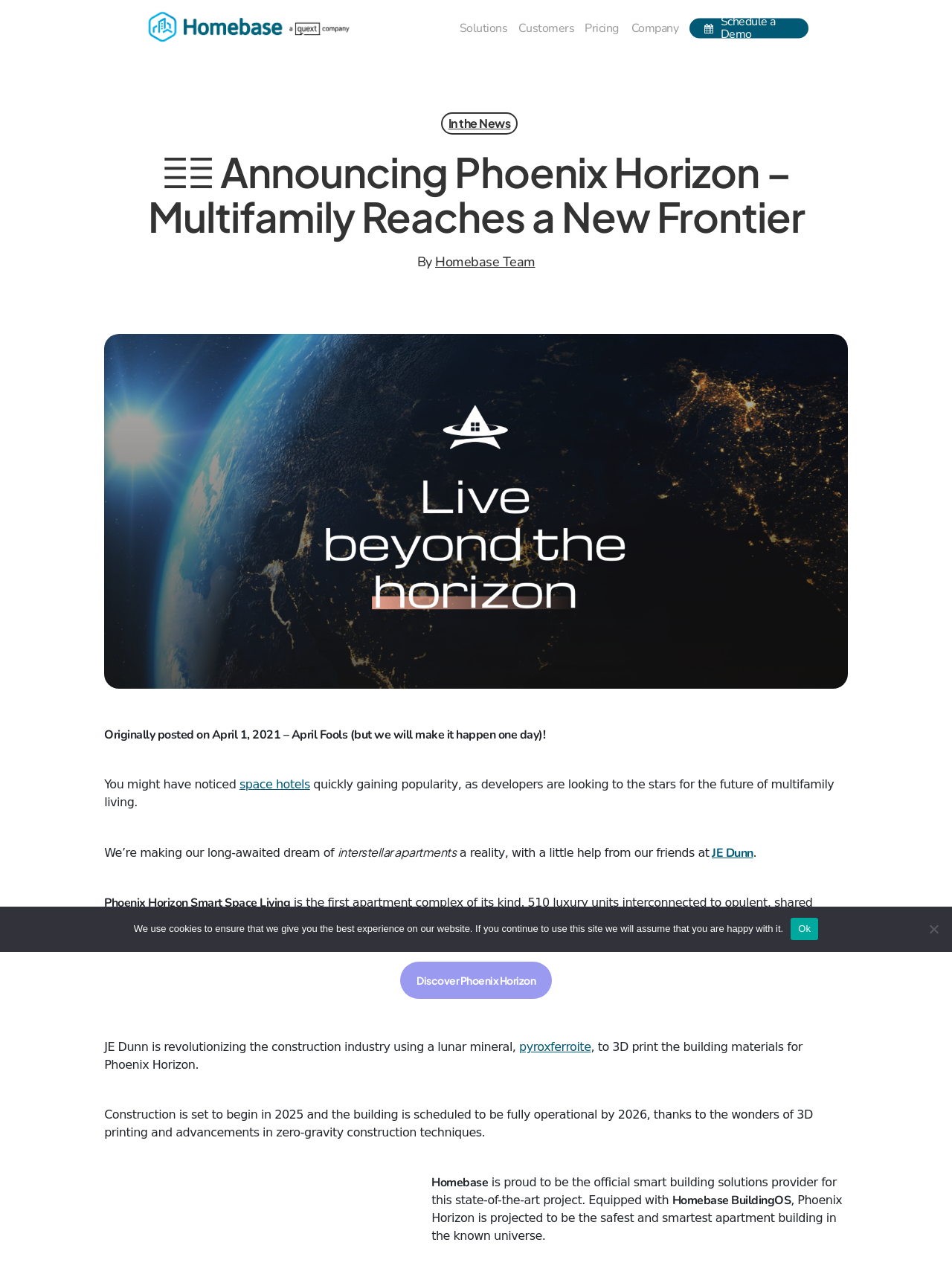Pinpoint the bounding box coordinates of the clickable element needed to complete the instruction: "Click on the 'Homebase' link". The coordinates should be provided as four float numbers between 0 and 1: [left, top, right, bottom].

[0.146, 0.002, 0.374, 0.042]